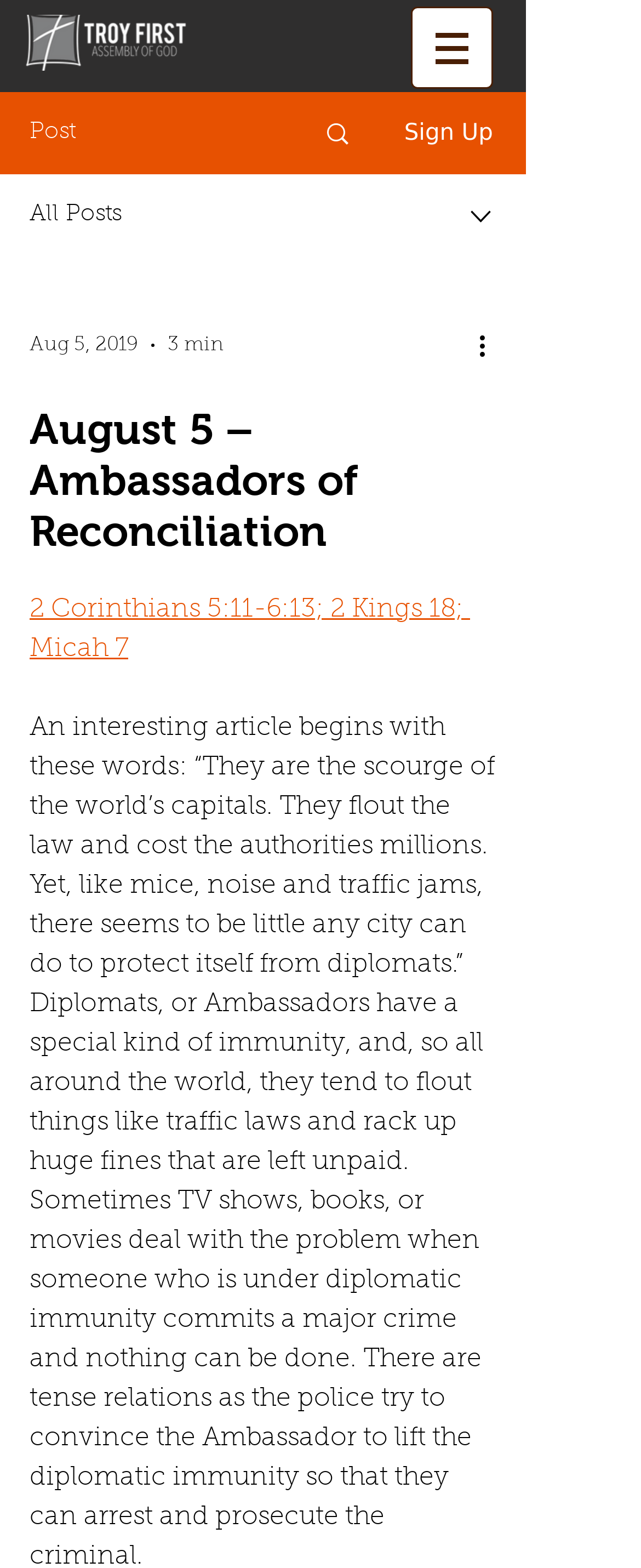Using the information from the screenshot, answer the following question thoroughly:
What is the date of the article?

I found the date of the article by looking at the combobox element which has a generic text 'Aug 5, 2019' inside it.